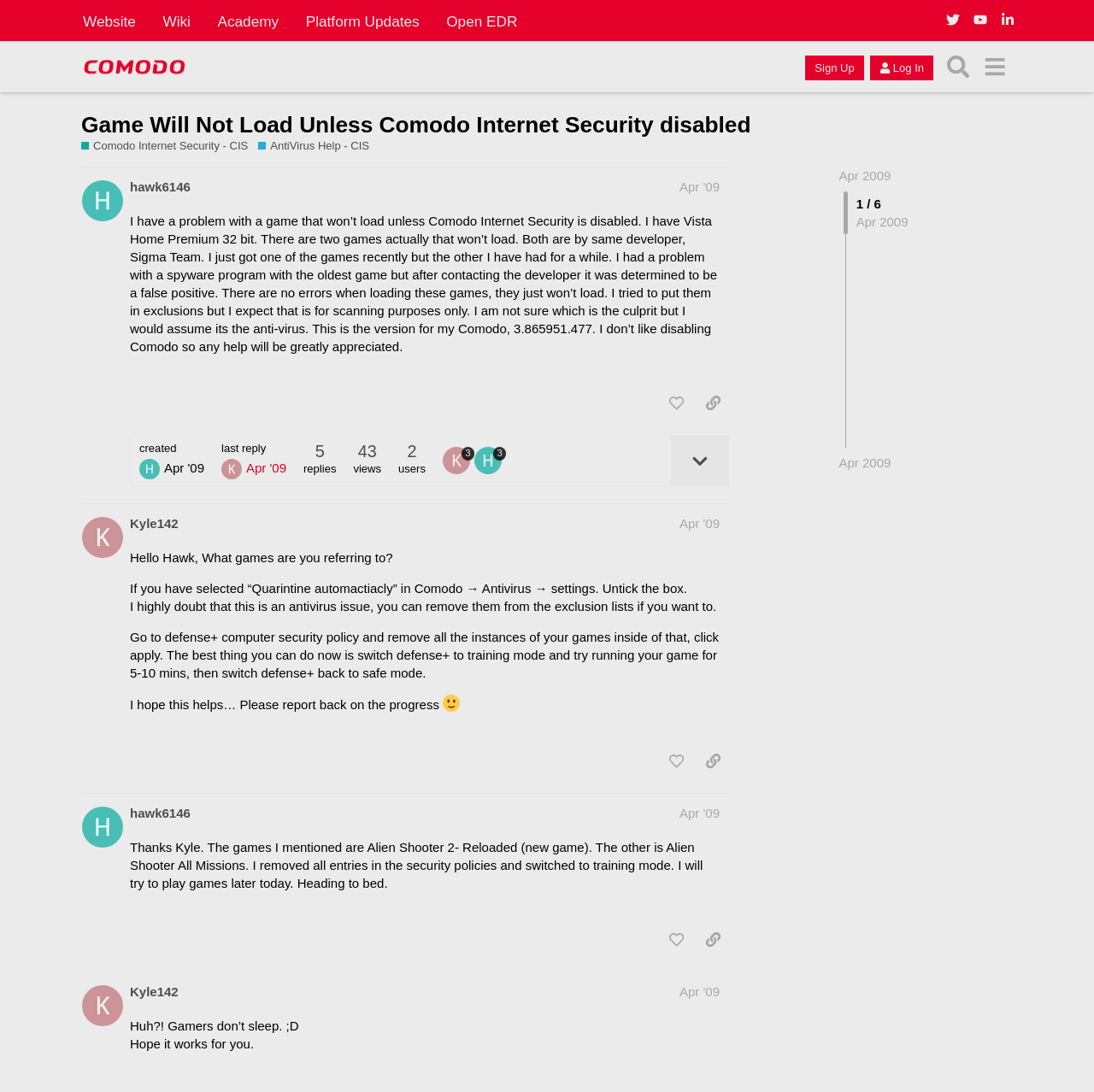Respond to the question below with a single word or phrase: How many replies are there in the first post?

5